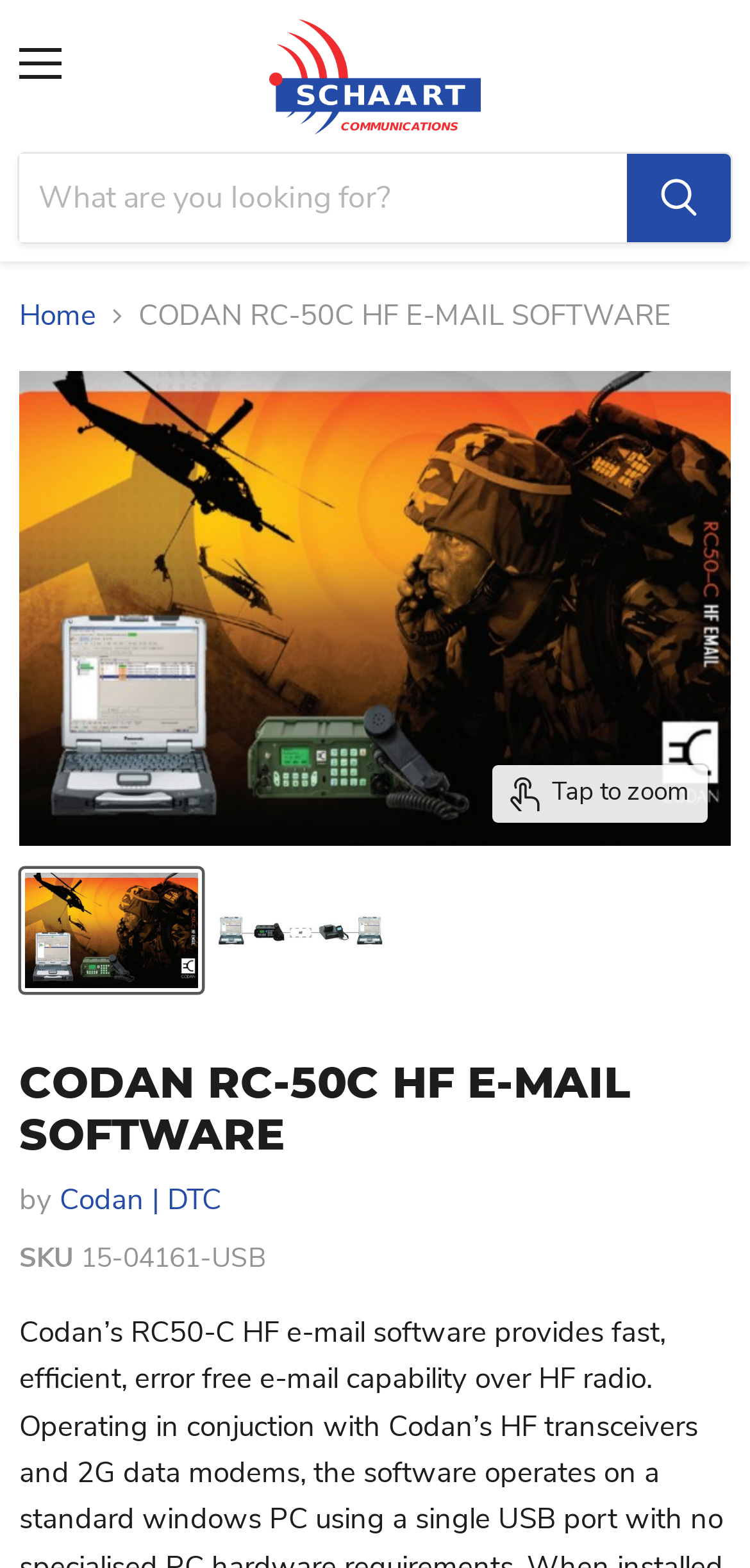Summarize the contents and layout of the webpage in detail.

The webpage is about Codan's RC50-C HF e-mail software. At the top left corner, there is a "Menu" button. Next to it, there is a layout table that spans about a quarter of the page width. Below the menu button, there is a search bar labeled "Product" that takes up most of the page width, accompanied by a "Search" button on the right side.

Below the search bar, there is a navigation section with breadcrumbs, which includes a "Home" link and the title "CODAN RC-50C HF E-MAIL SOFTWARE". On the right side of the breadcrumbs, there is a "Tap to zoom" button.

The main content of the page is an image of the Codan RC-50C HF E-MAIL SOFTWARE, which takes up most of the page width. Below the image, there are two thumbnails of the same software, side by side. 

The page also includes a heading that reads "CODAN RC-50C HF E-MAIL SOFTWARE", followed by the text "by" and a link to "Codan | DTC". Further down, there is a section that displays the SKU number "15-04161-USB".